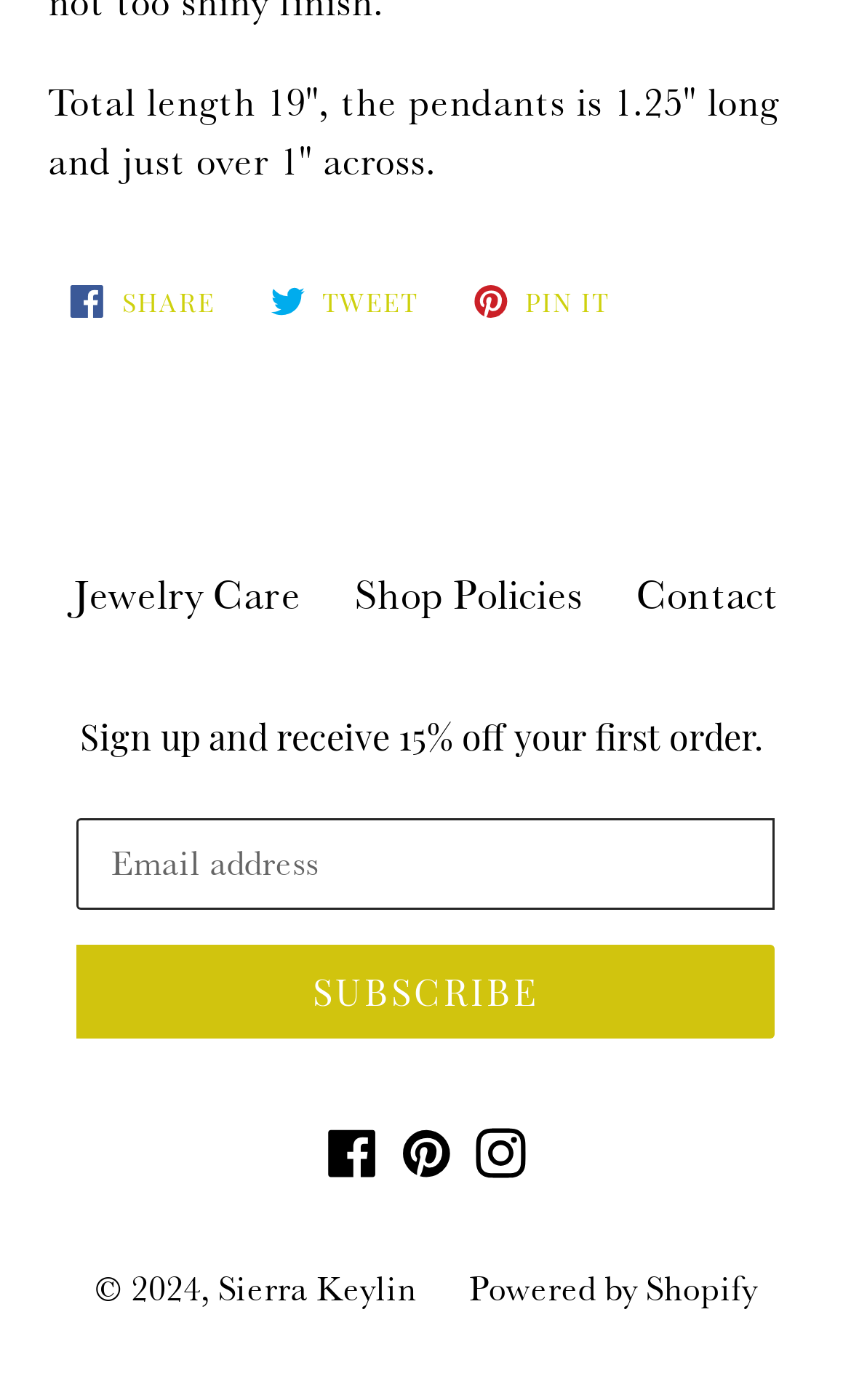Bounding box coordinates are specified in the format (top-left x, top-left y, bottom-right x, bottom-right y). All values are floating point numbers bounded between 0 and 1. Please provide the bounding box coordinate of the region this sentence describes: Pin it Pin on Pinterest

[0.53, 0.191, 0.742, 0.241]